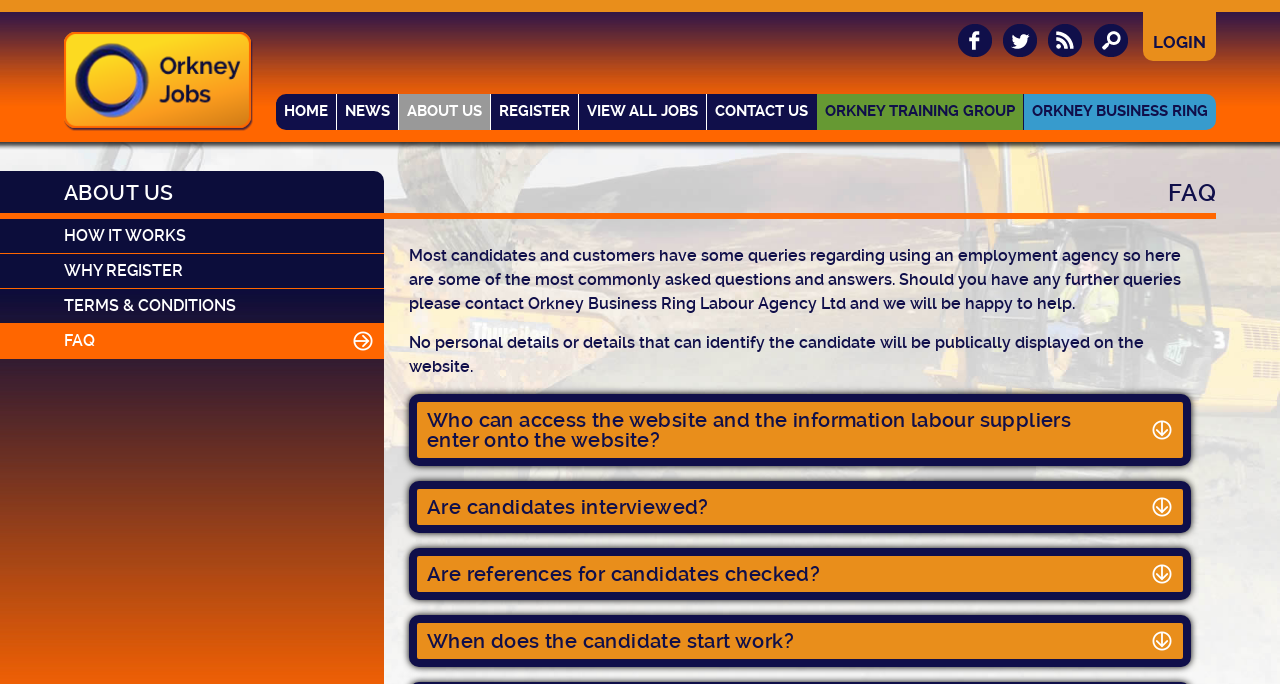Give a complete and precise description of the webpage's appearance.

The webpage is about Orkney Jobs, specifically the FAQ section. At the top left, there is a logo of Orkney Jobs, which is also a link to the homepage. On the top right, there are several social media links, including LOGIN, Search, Rss, Twitter, and Facebook.

Below the logo, there is a navigation menu with links to HOME, NEWS, ABOUT US, REGISTER, VIEW ALL JOBS, CONTACT US, ORKNEY TRAINING GROUP, and ORKNEY BUSINESS RING.

The main content of the page is divided into two sections. The left section has a heading "ABOUT US" and several links to subtopics, including HOW IT WORKS, WHY REGISTER, TERMS & CONDITIONS, and FAQ.

The right section has a heading "FAQ" and a brief introduction to the FAQ section. Below the introduction, there are several questions and answers related to using an employment agency. The questions are headings, and the answers are static text. The questions include "Who can access the website and the information labour suppliers enter onto the website?", "Are candidates interviewed?", "Are references for candidates checked?", and "When does the candidate start work?". Each question has a corresponding link below it.